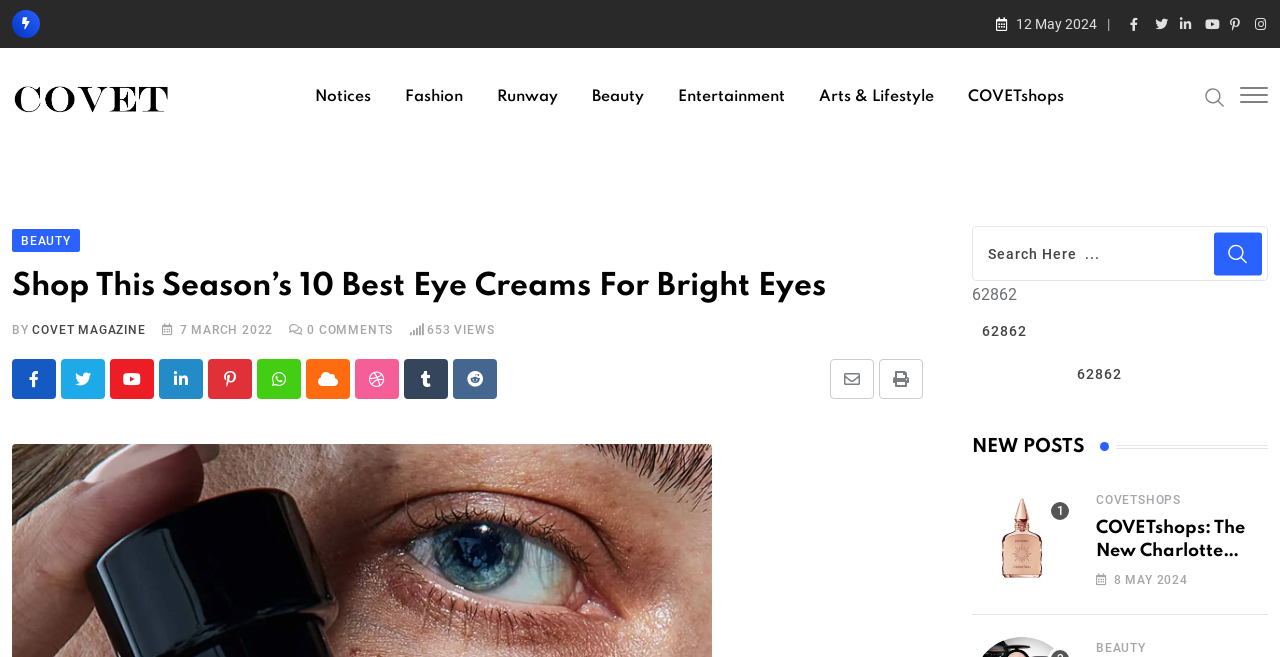Respond to the following query with just one word or a short phrase: 
How many navigation links are there at the top?

7